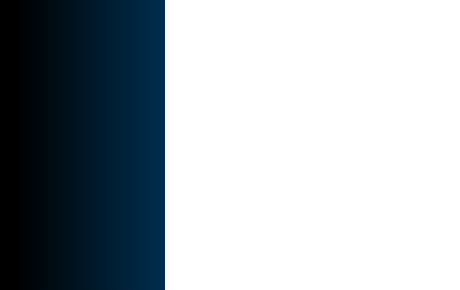Review the image closely and give a comprehensive answer to the question: What type of rapid is the raft navigating through?

The caption specifically states that the raft is navigating through the tumultuous waves of the Lower Keeney rapid, indicating the type of rapid in the image.